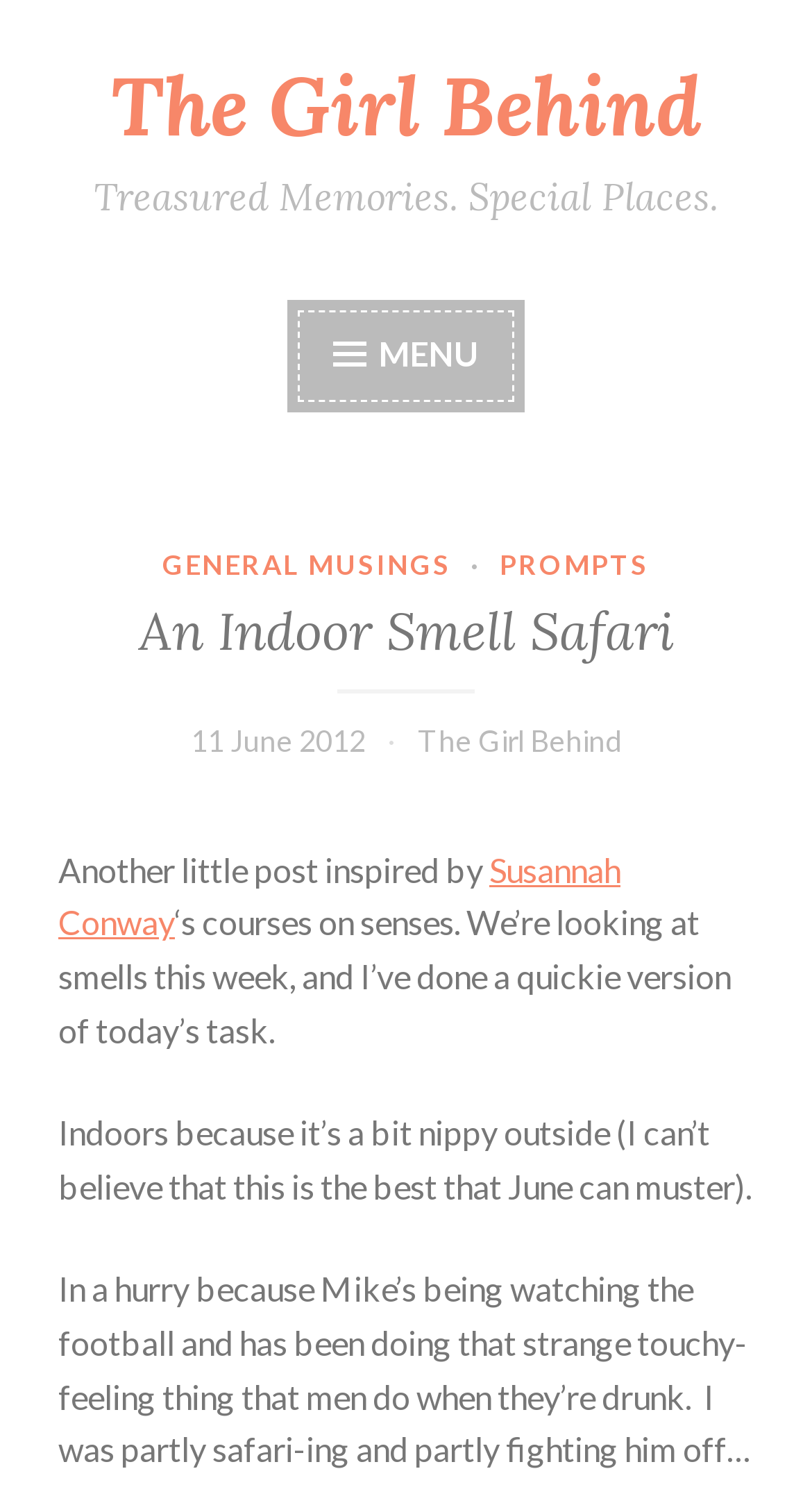Given the description: "Susannah Conway", determine the bounding box coordinates of the UI element. The coordinates should be formatted as four float numbers between 0 and 1, [left, top, right, bottom].

[0.072, 0.565, 0.764, 0.627]